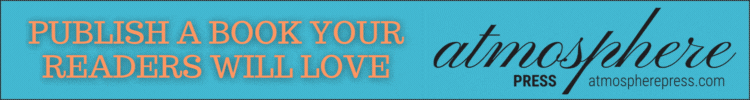Convey a rich and detailed description of the image.

The image promotes "Atmosphere Press," encouraging authors to publish books that will resonate with readers. Featured prominently in bold orange text against a bright blue background, it reads, "PUBLISH A BOOK YOUR READERS WILL LOVE." Below this, the name "atmosphere PRESS" is elegantly scripted, accompanied by their website, offering a direct pathway for aspiring authors interested in engaging a wider audience through professional publishing services. The design emphasizes creativity and connection, appealing to writers looking to bring their stories to life.